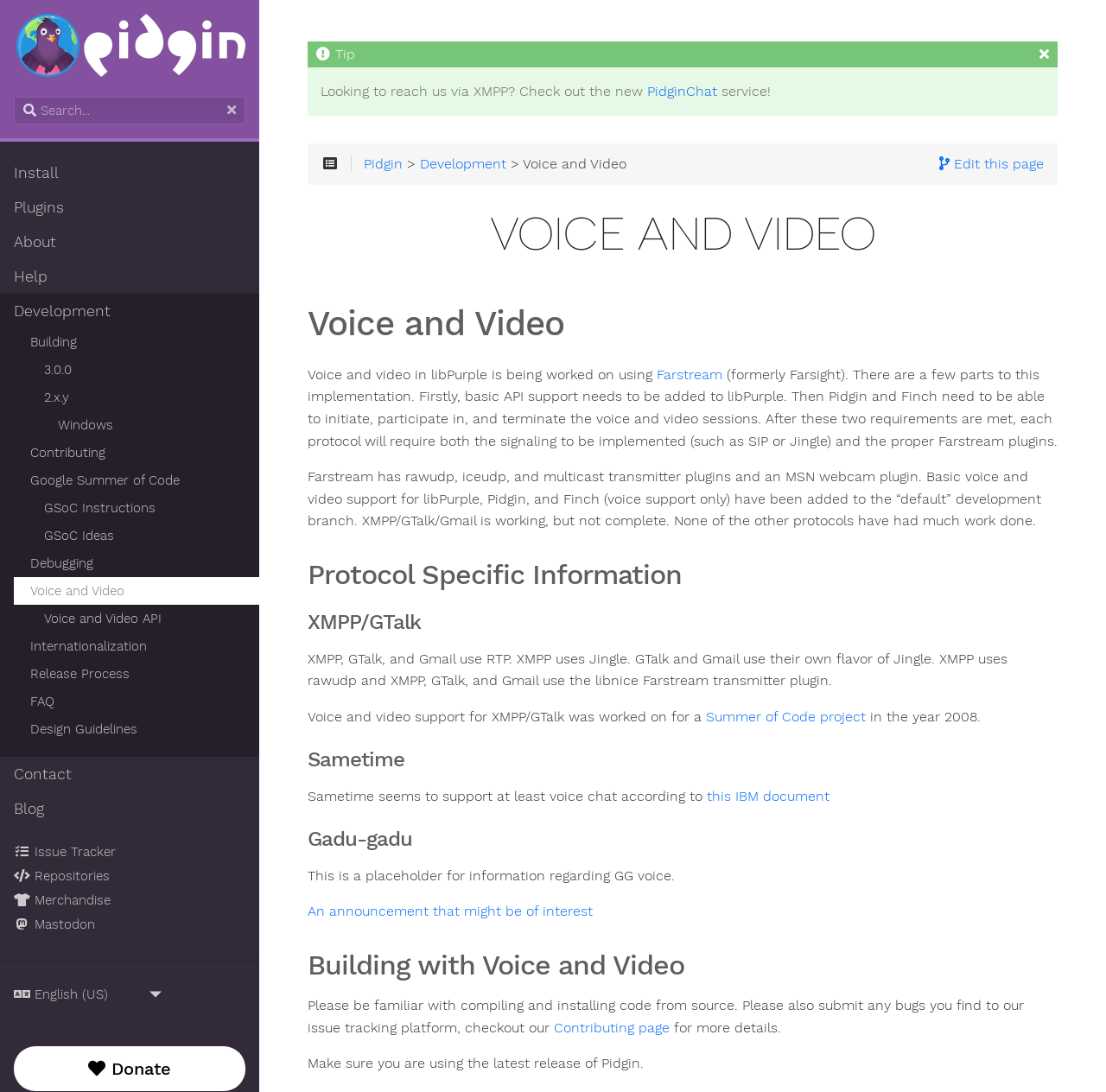Determine the bounding box for the described UI element: "Design Guidelines".

[0.025, 0.655, 0.222, 0.68]